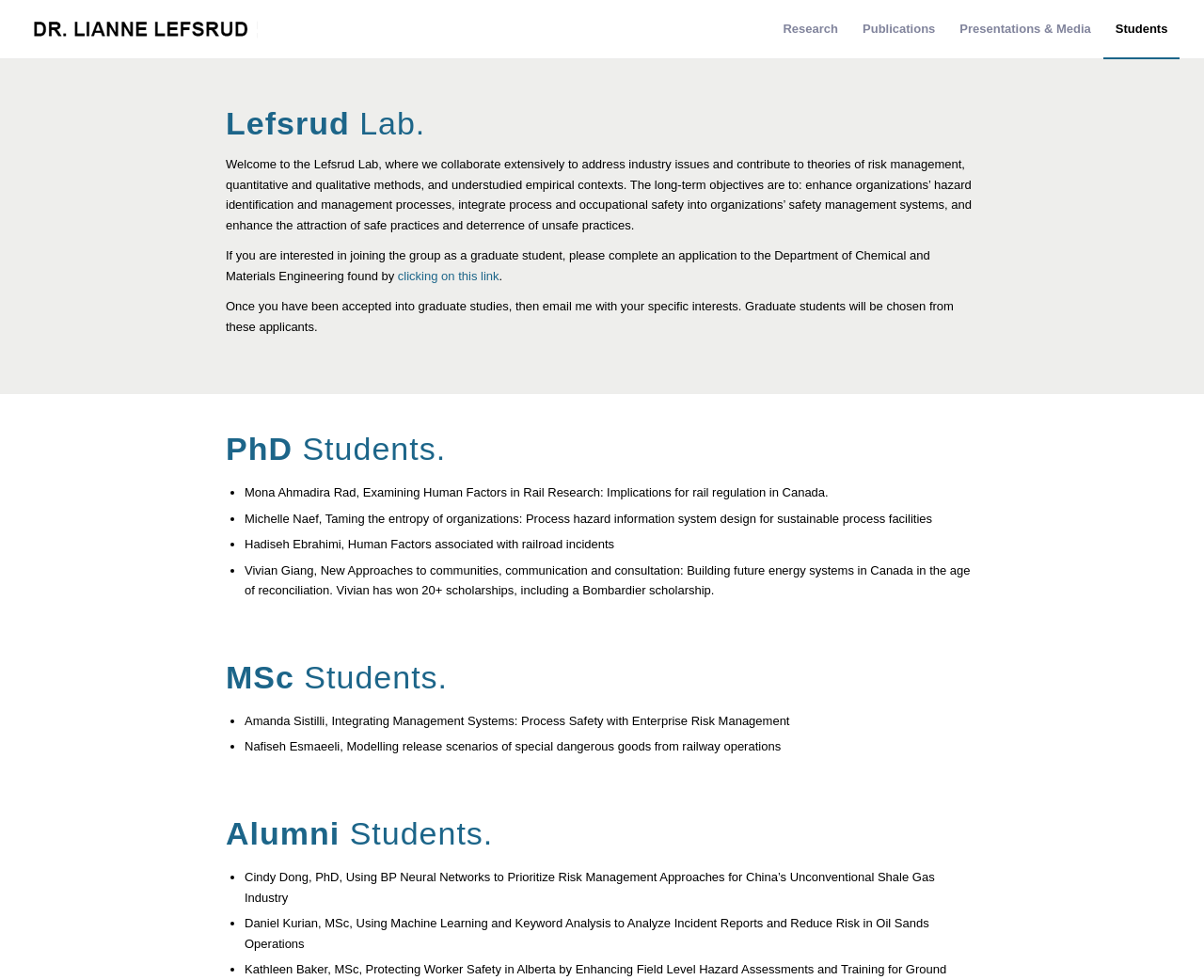Answer this question in one word or a short phrase: How many PhD students are listed?

4